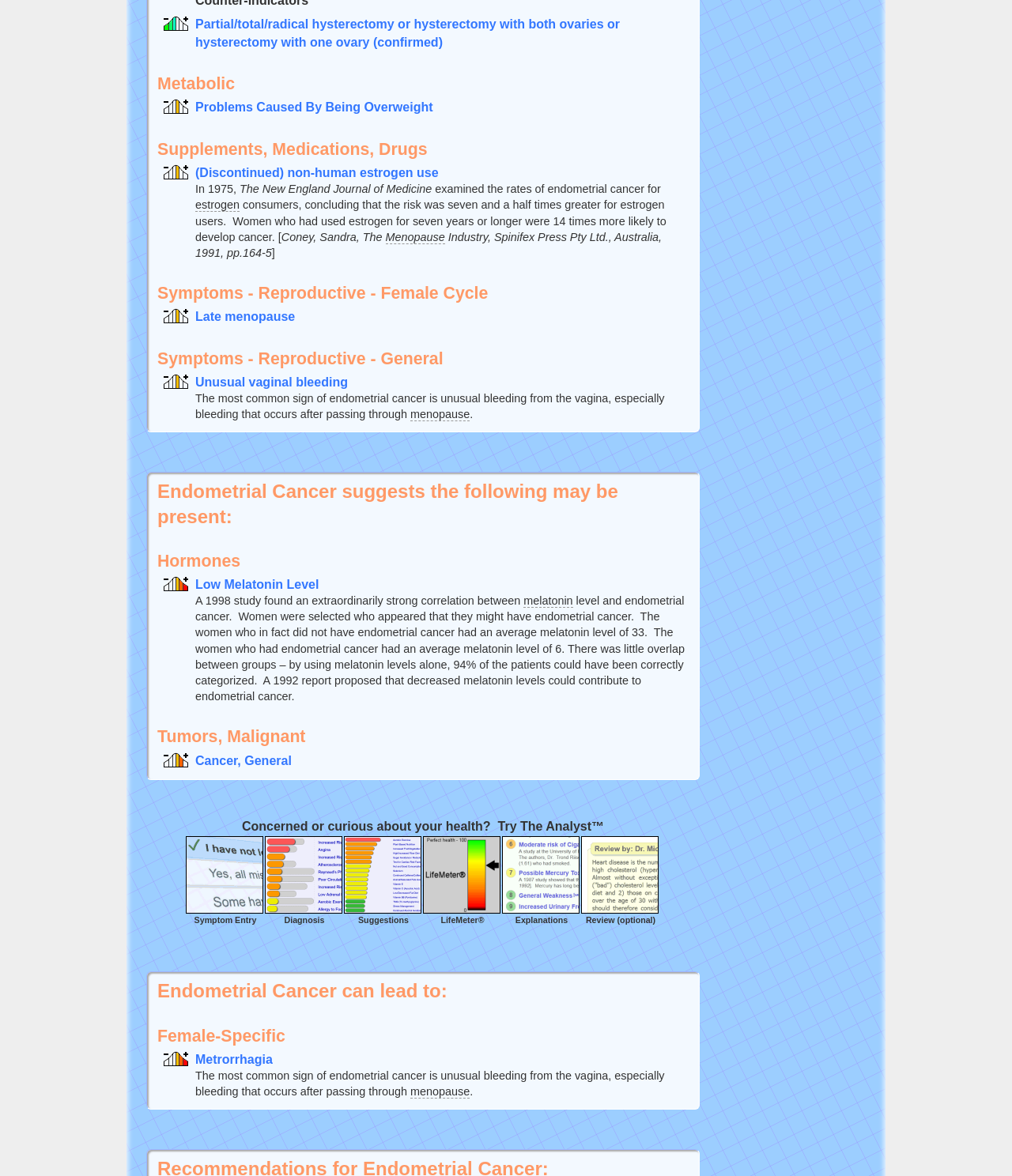Using a single word or phrase, answer the following question: 
What is the relationship between melatonin levels and endometrial cancer?

Low melatonin levels are correlated with endometrial cancer